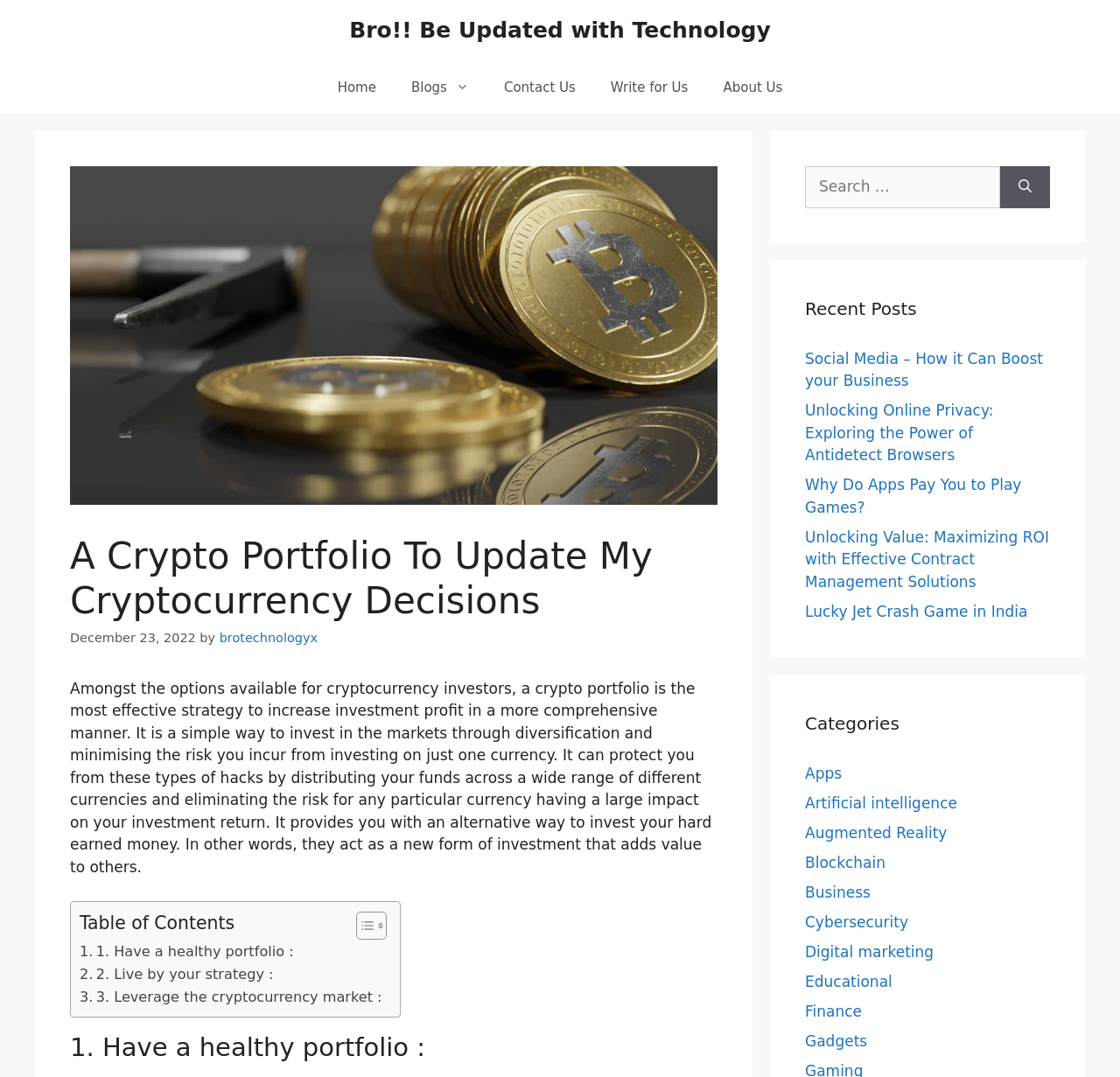Locate the bounding box coordinates of the element's region that should be clicked to carry out the following instruction: "Click on the 'Home' link". The coordinates need to be four float numbers between 0 and 1, i.e., [left, top, right, bottom].

[0.286, 0.057, 0.352, 0.106]